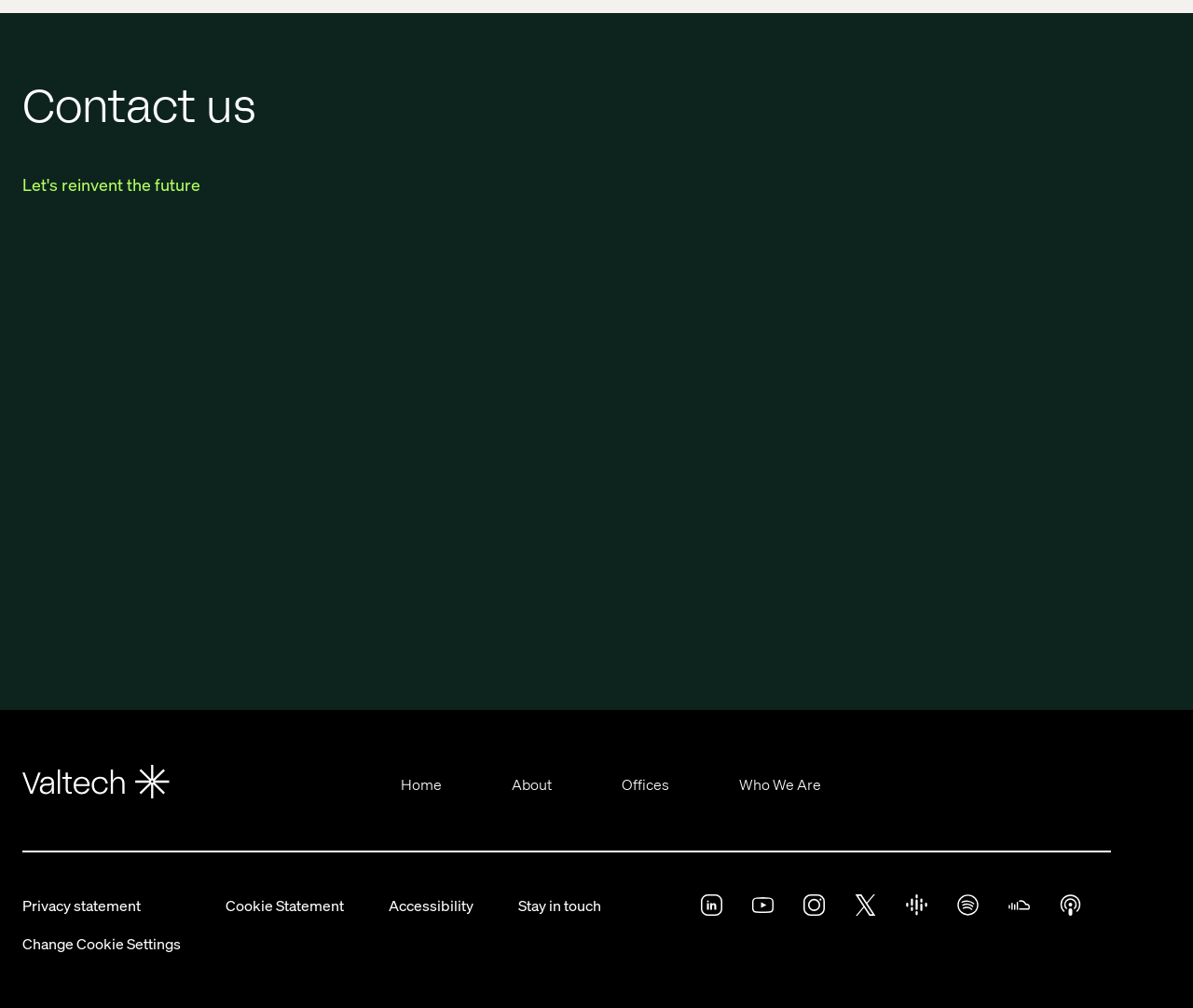How many social media links are there?
Look at the image and respond with a one-word or short phrase answer.

7